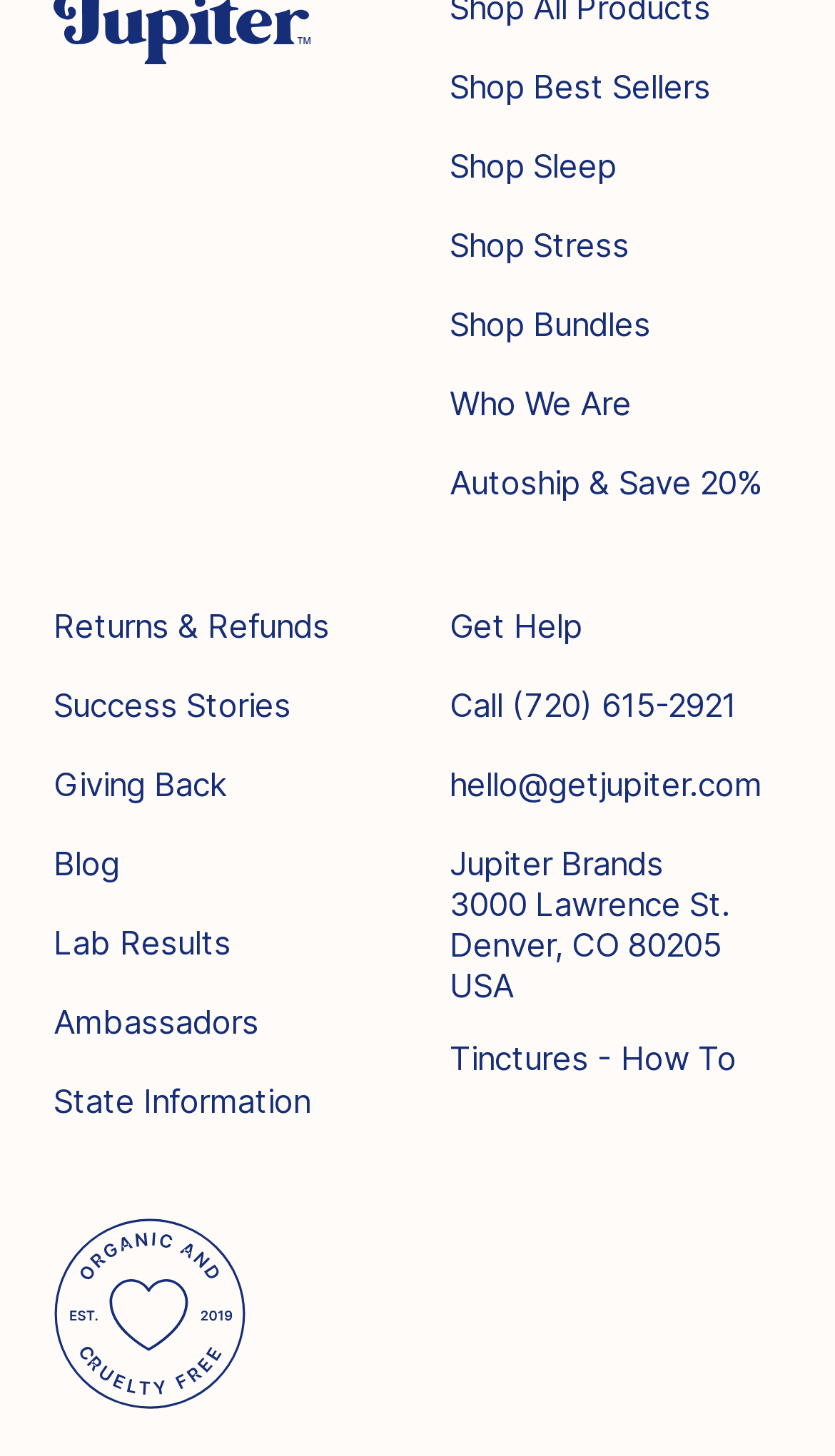Provide a single word or phrase to answer the given question: 
What is the address of the company?

3000 Lawrence St., Denver, CO 80205, USA